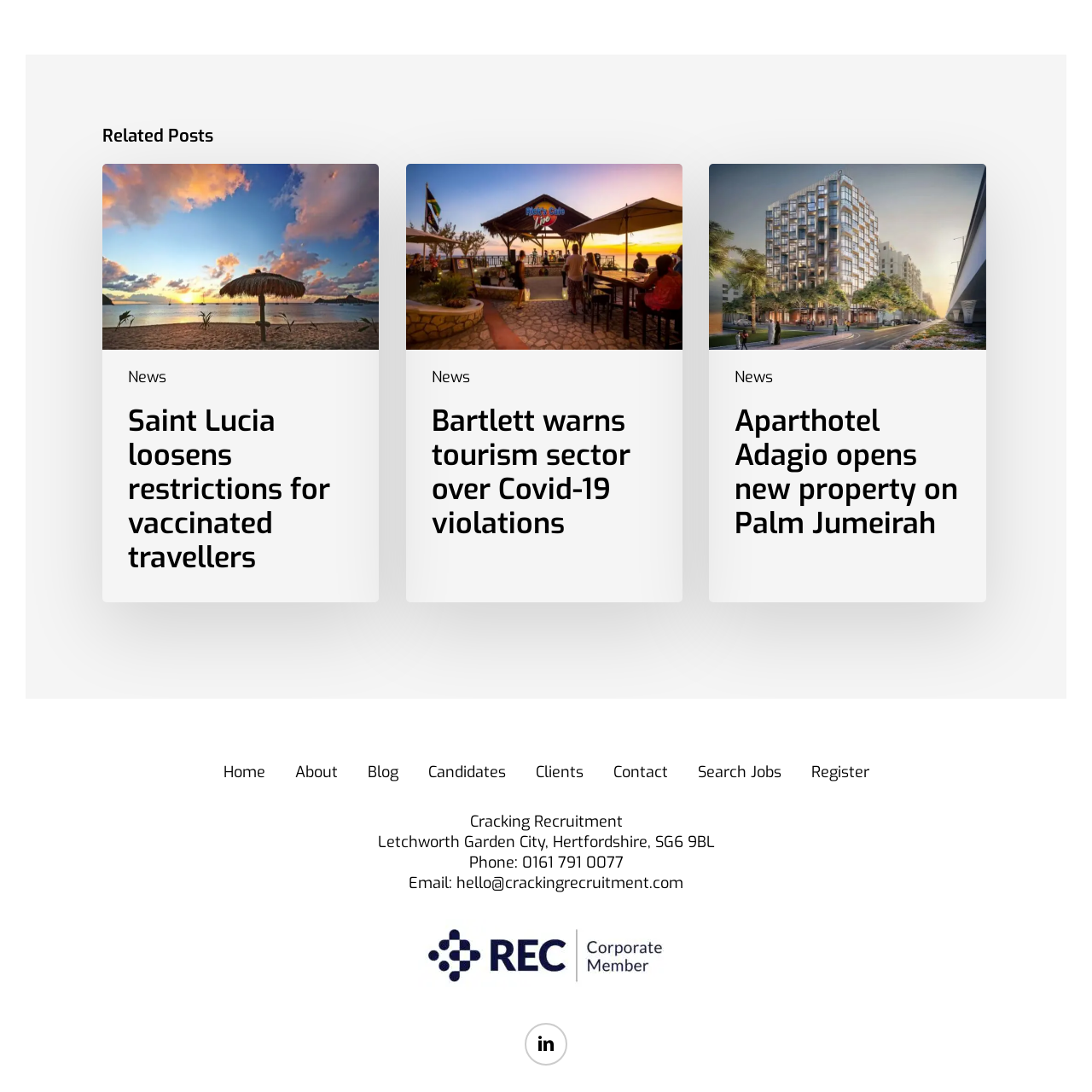Give a concise answer using one word or a phrase to the following question:
How many navigation links are at the bottom of the webpage?

8